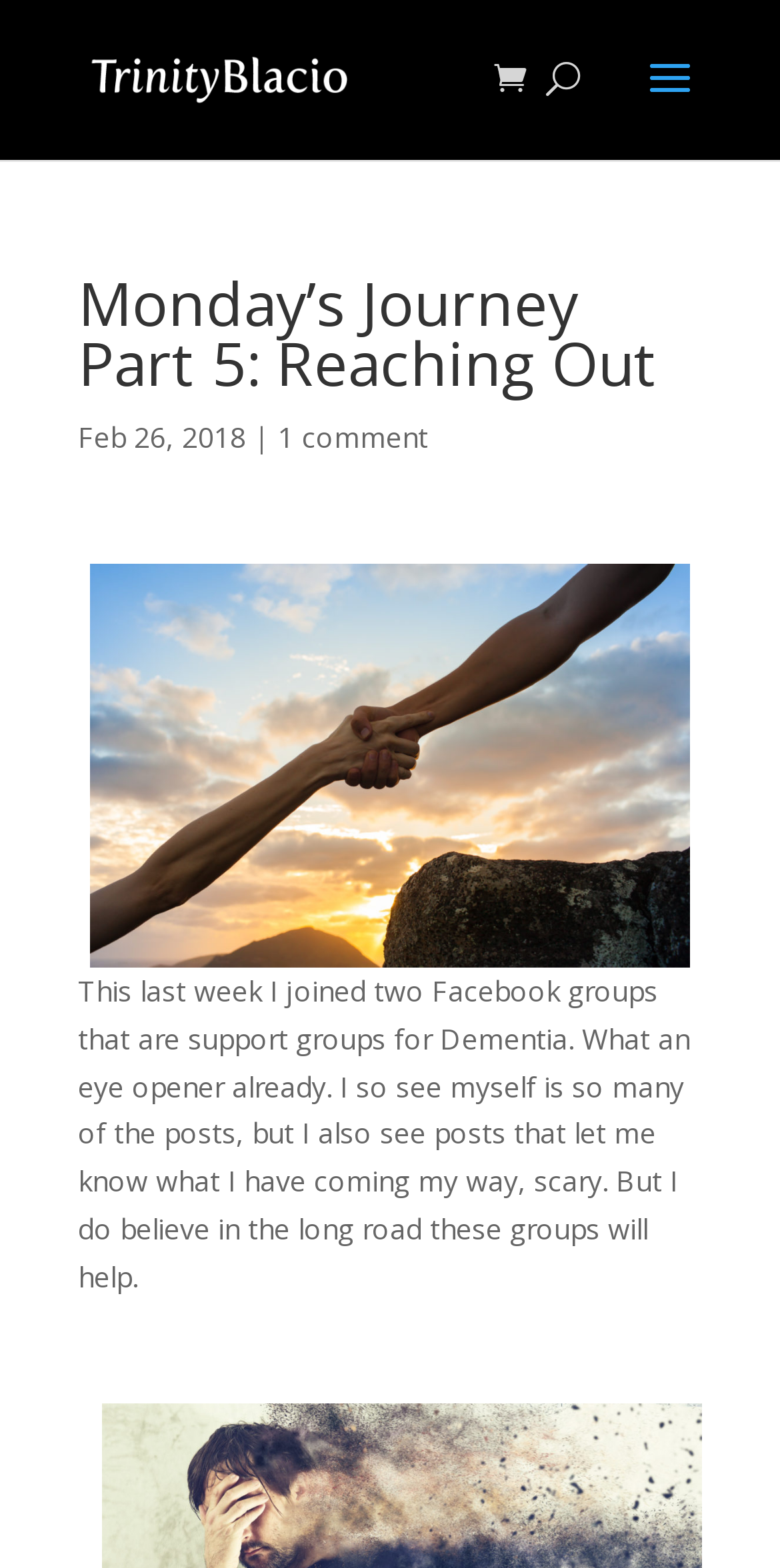Given the element description "1 comment", identify the bounding box of the corresponding UI element.

[0.356, 0.266, 0.549, 0.291]